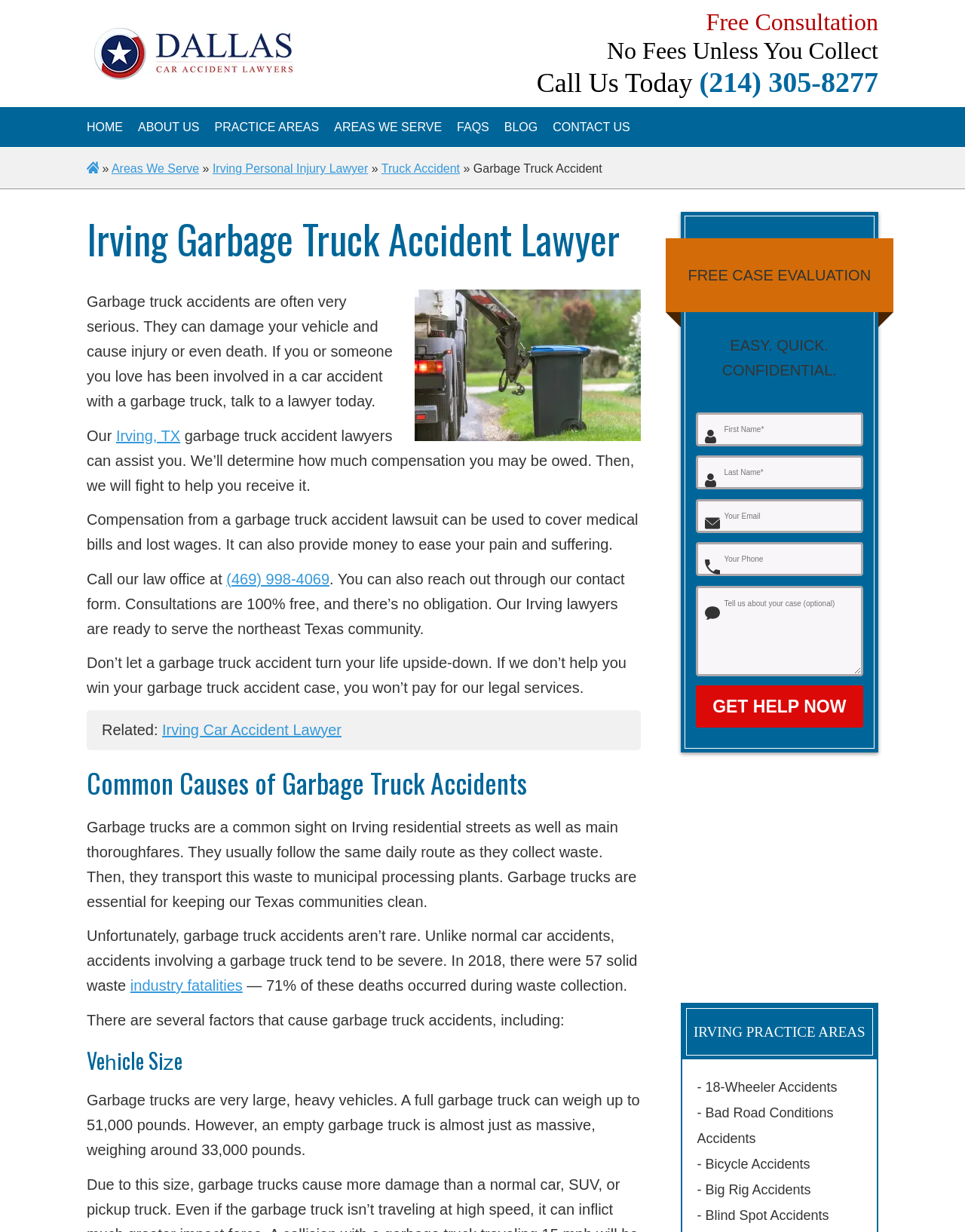Identify the bounding box for the UI element specified in this description: "Irving Personal Injury Lawyer". The coordinates must be four float numbers between 0 and 1, formatted as [left, top, right, bottom].

[0.22, 0.132, 0.381, 0.142]